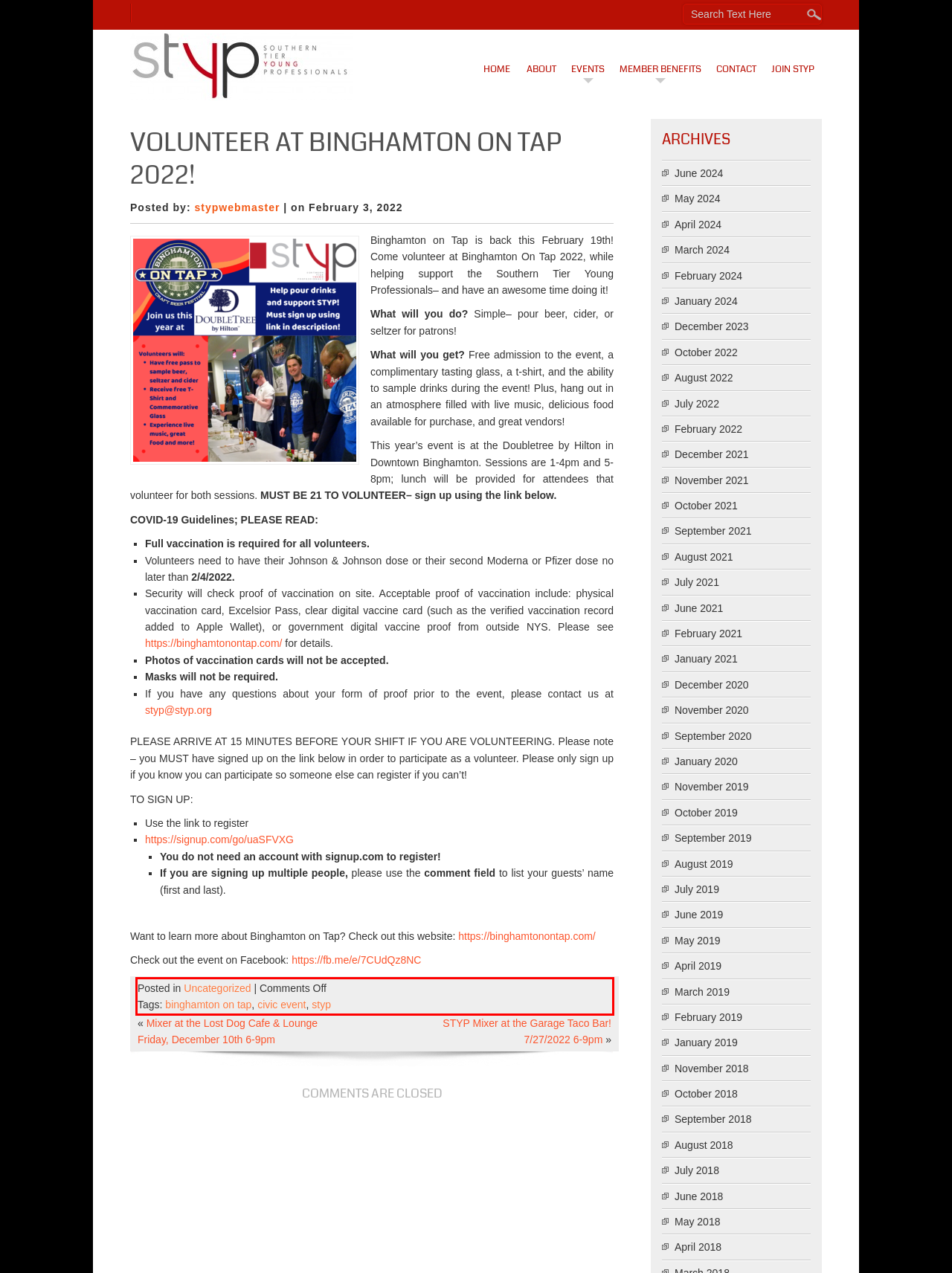Given a screenshot of a webpage containing a red rectangle bounding box, extract and provide the text content found within the red bounding box.

Posted in Uncategorized | Comments Off on Volunteer at Binghamton on Tap 2022! Tags: binghamton on tap, civic event, styp